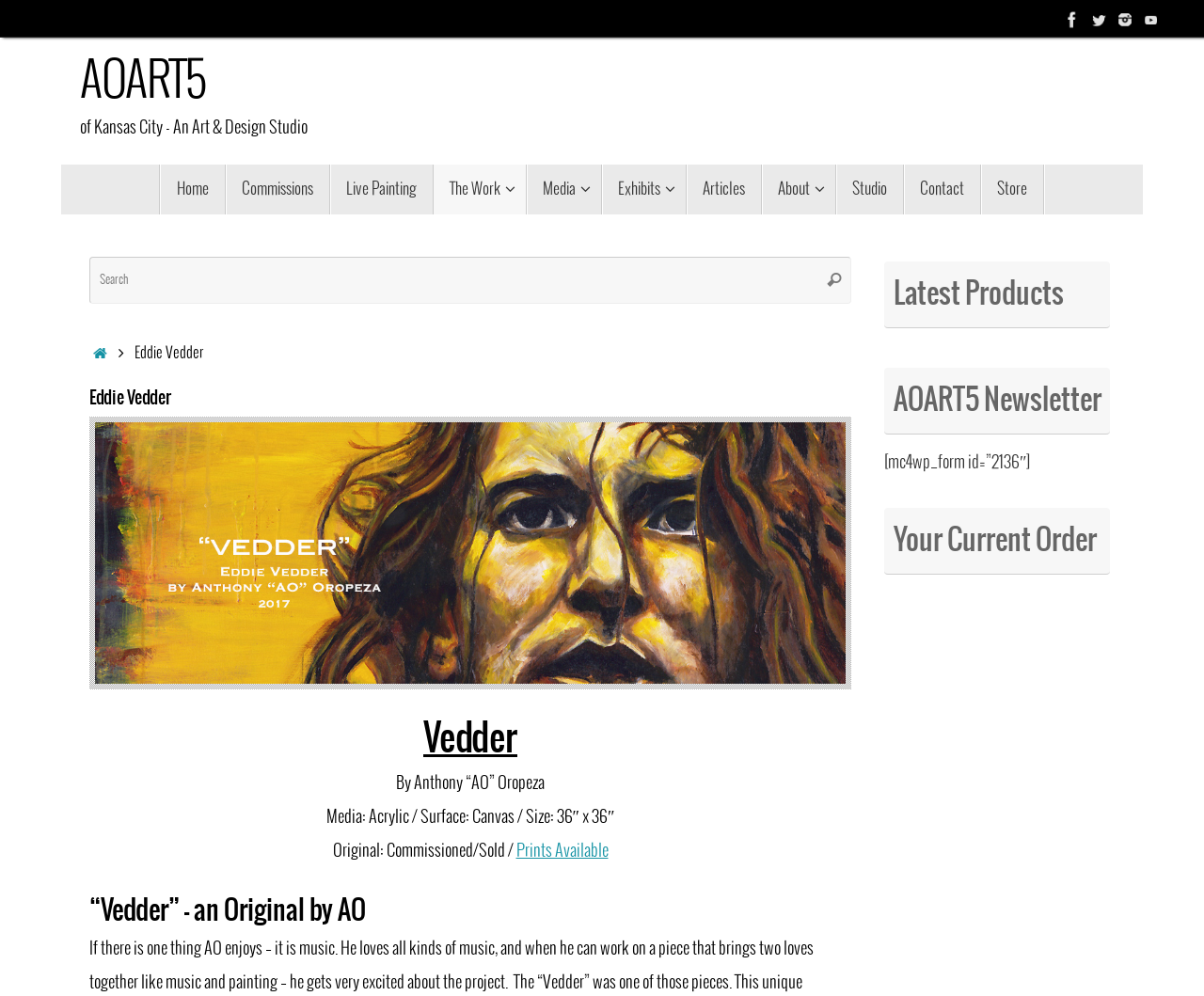Could you locate the bounding box coordinates for the section that should be clicked to accomplish this task: "Go to Home page".

[0.133, 0.165, 0.187, 0.215]